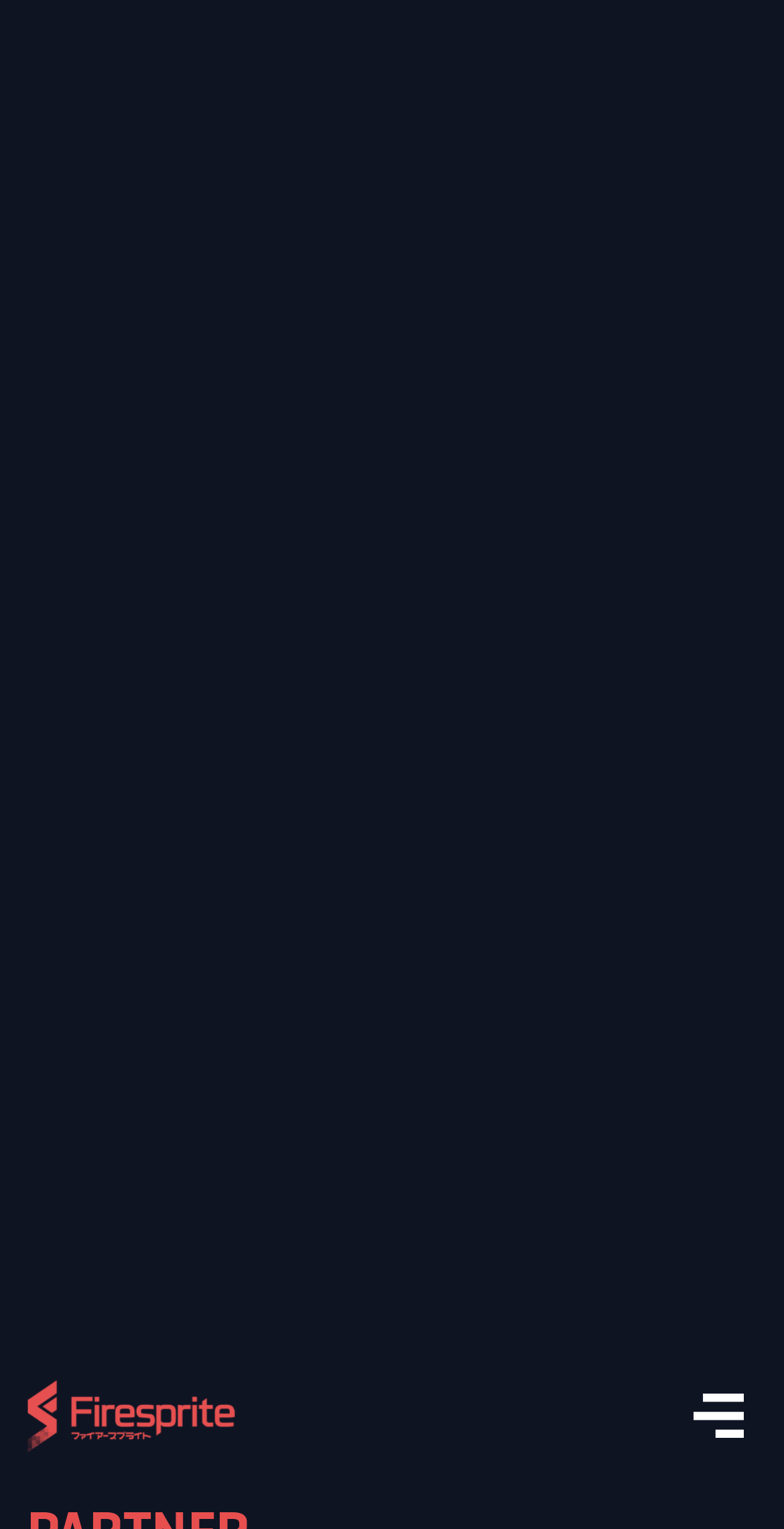What is the purpose of the collaborative pledge?
Using the image as a reference, give an elaborate response to the question.

The question is asking for the purpose of the collaborative pledge. By reading the text on the webpage, we can see that the purpose of the pledge is to 'improve equality, diversity, and inclusion within the games industry - creating cultures where everyone belongs, voices are heard, and ideas can thrive'. Therefore, the answer is 'Improve equality, diversity, and inclusion'.